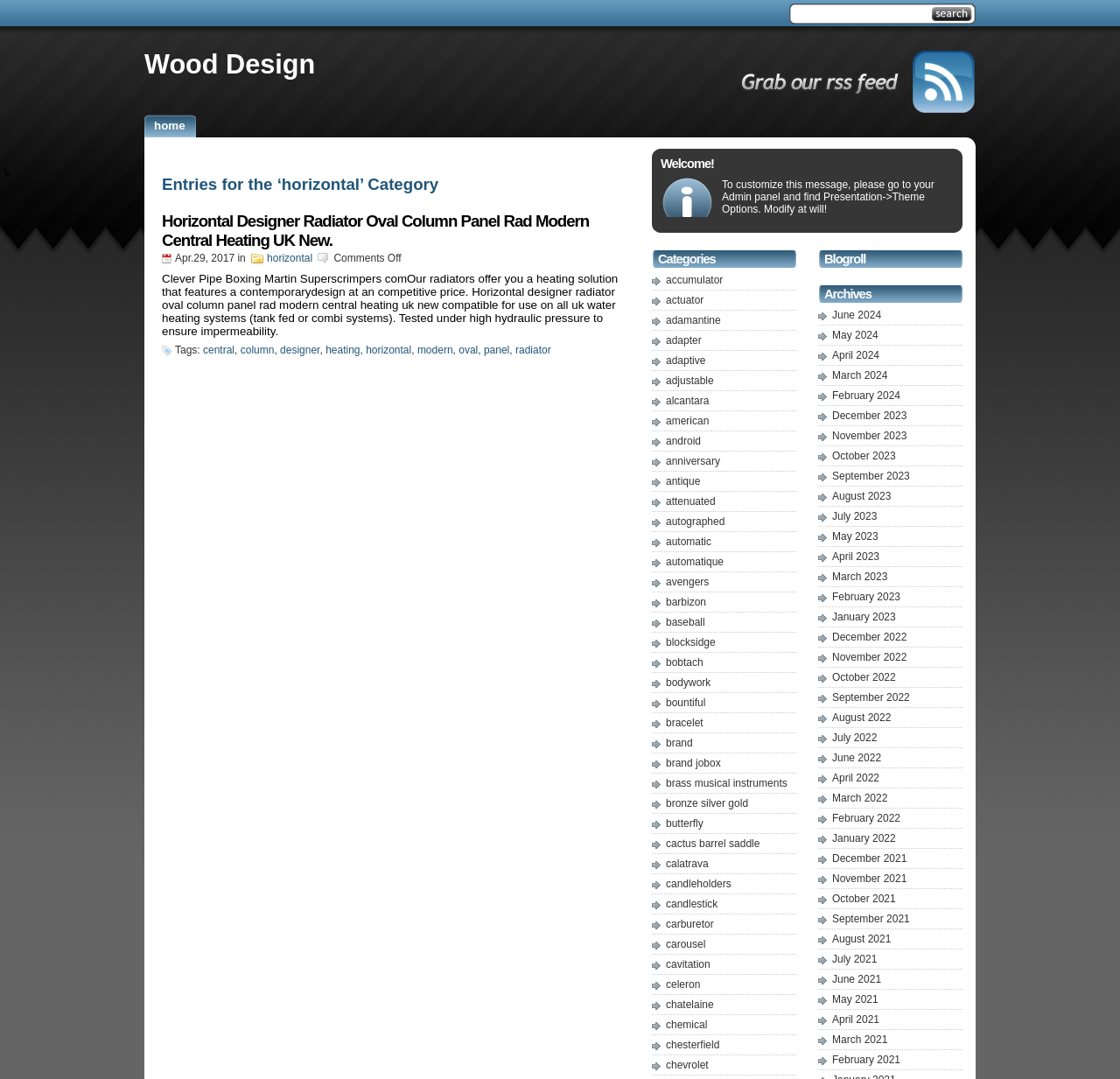Based on the element description chevrolet, identify the bounding box of the UI element in the given webpage screenshot. The coordinates should be in the format (top-left x, top-left y, bottom-right x, bottom-right y) and must be between 0 and 1.

[0.595, 0.981, 0.633, 0.993]